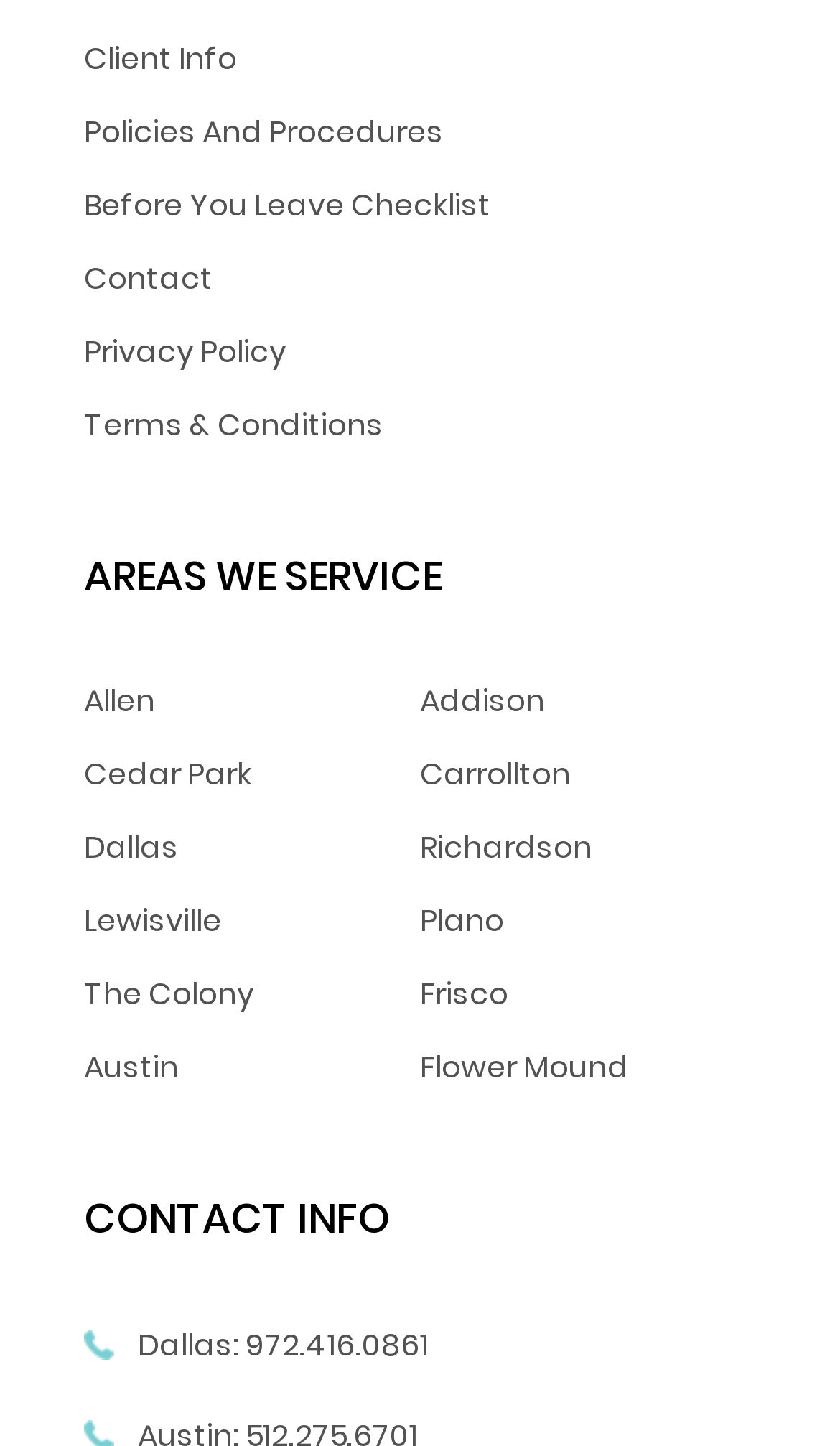Please provide a detailed answer to the question below based on the screenshot: 
What is the first area of service listed?

I looked at the list of areas of service under the 'AREAS WE SERVICE' heading and found that the first link is 'Allen'.